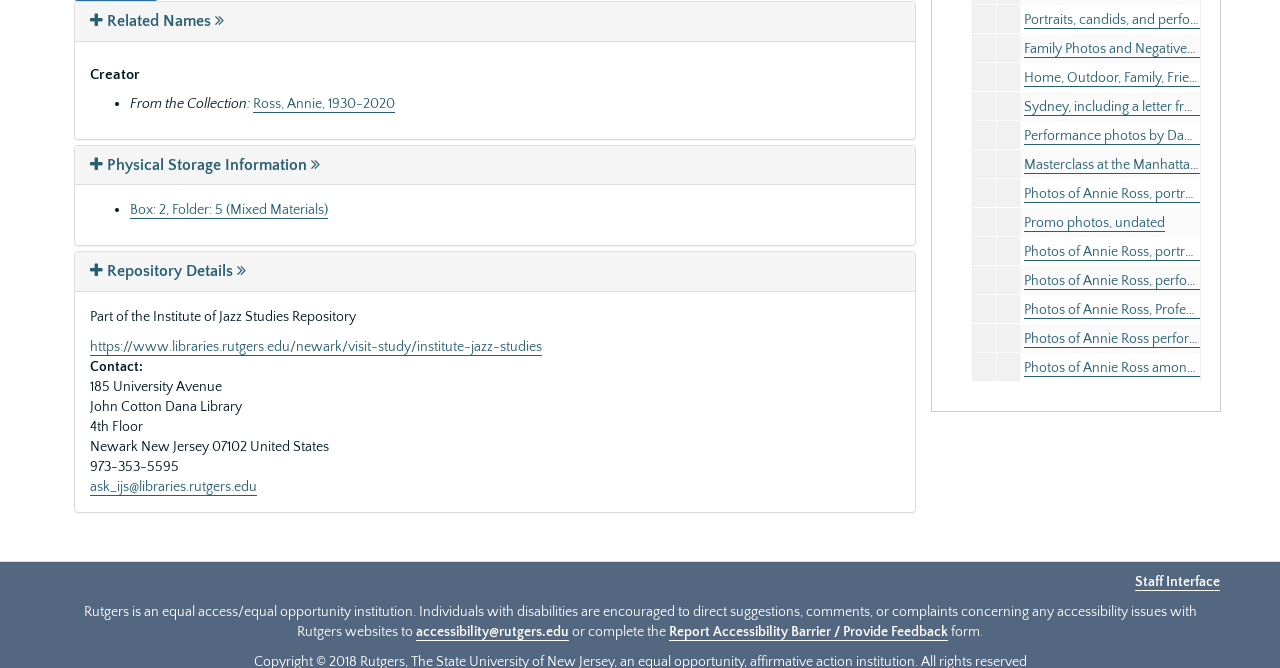Locate and provide the bounding box coordinates for the HTML element that matches this description: "Travel photos, Singapore".

[0.8, 0.669, 0.914, 0.695]